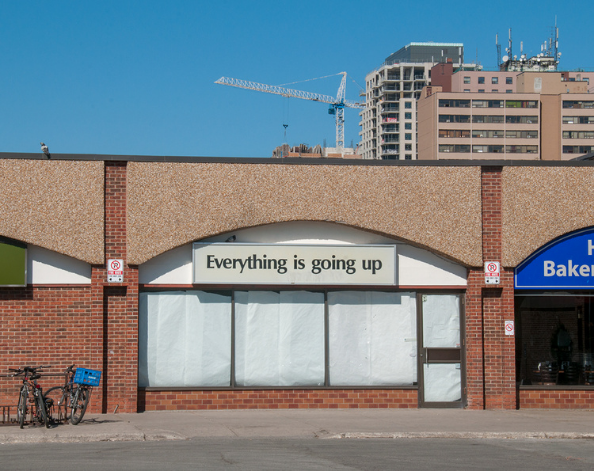Answer the question using only a single word or phrase: 
What is parked against the brick wall?

A bicycle